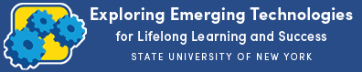Describe in detail everything you see in the image.

The image features a colorful logo for the initiative titled "Exploring Emerging Technologies for Lifelong Learning and Success," associated with the State University of New York (SUNY). The logo prominently displays gears in shades of blue on a yellow background, symbolizing innovation and technological advancement. The text is rendered in a sleek, modern font, emphasizing the focus on education and the integration of new technologies to enhance learning experiences. This visual identity reflects a commitment to fostering skills and knowledge essential for success in an increasingly digital world.